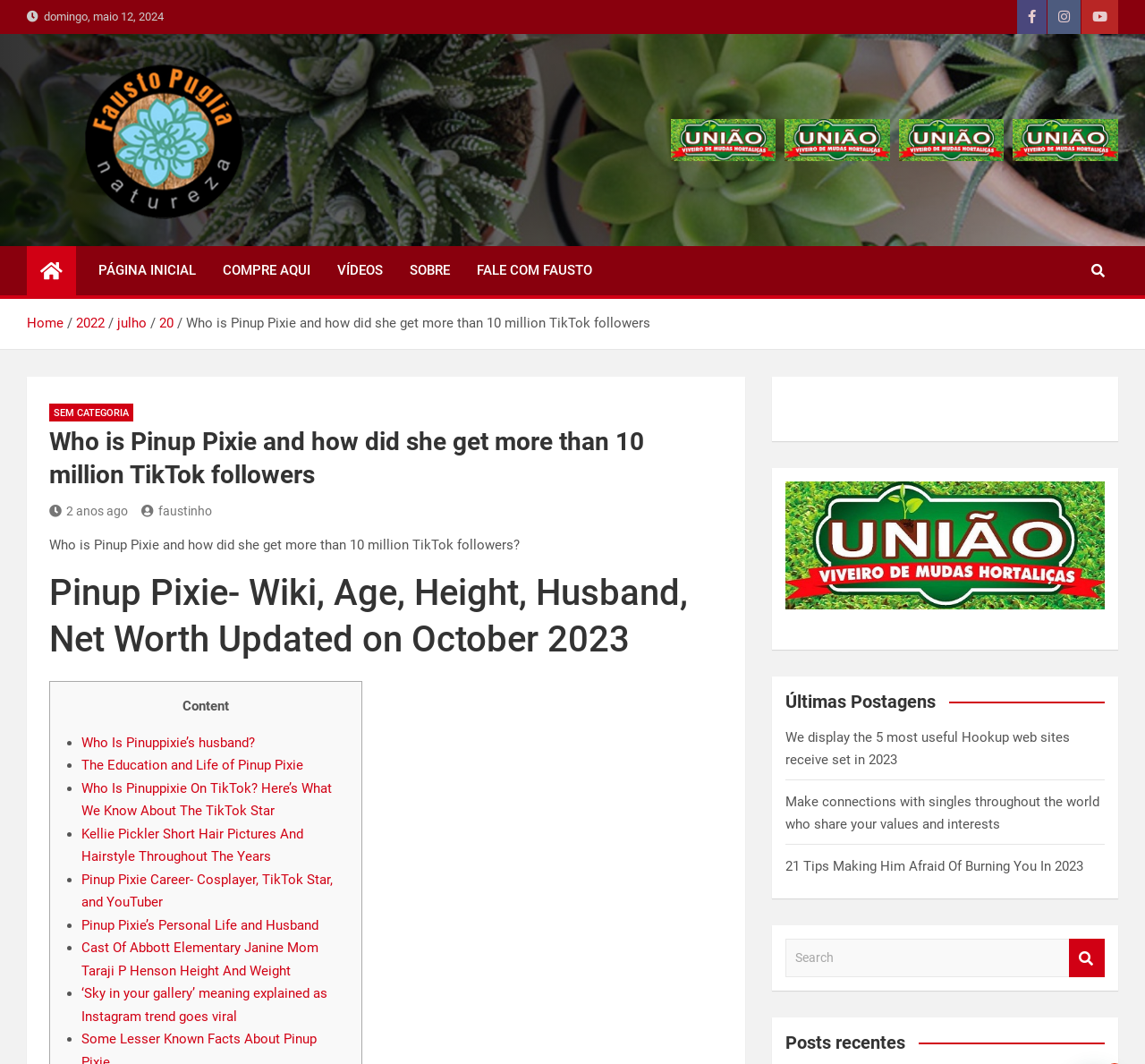Based on the visual content of the image, answer the question thoroughly: How many list markers are there in the article?

I counted the number of list markers in the article and found that there are 9 list markers, each represented by a bullet point, indicating a list of items.